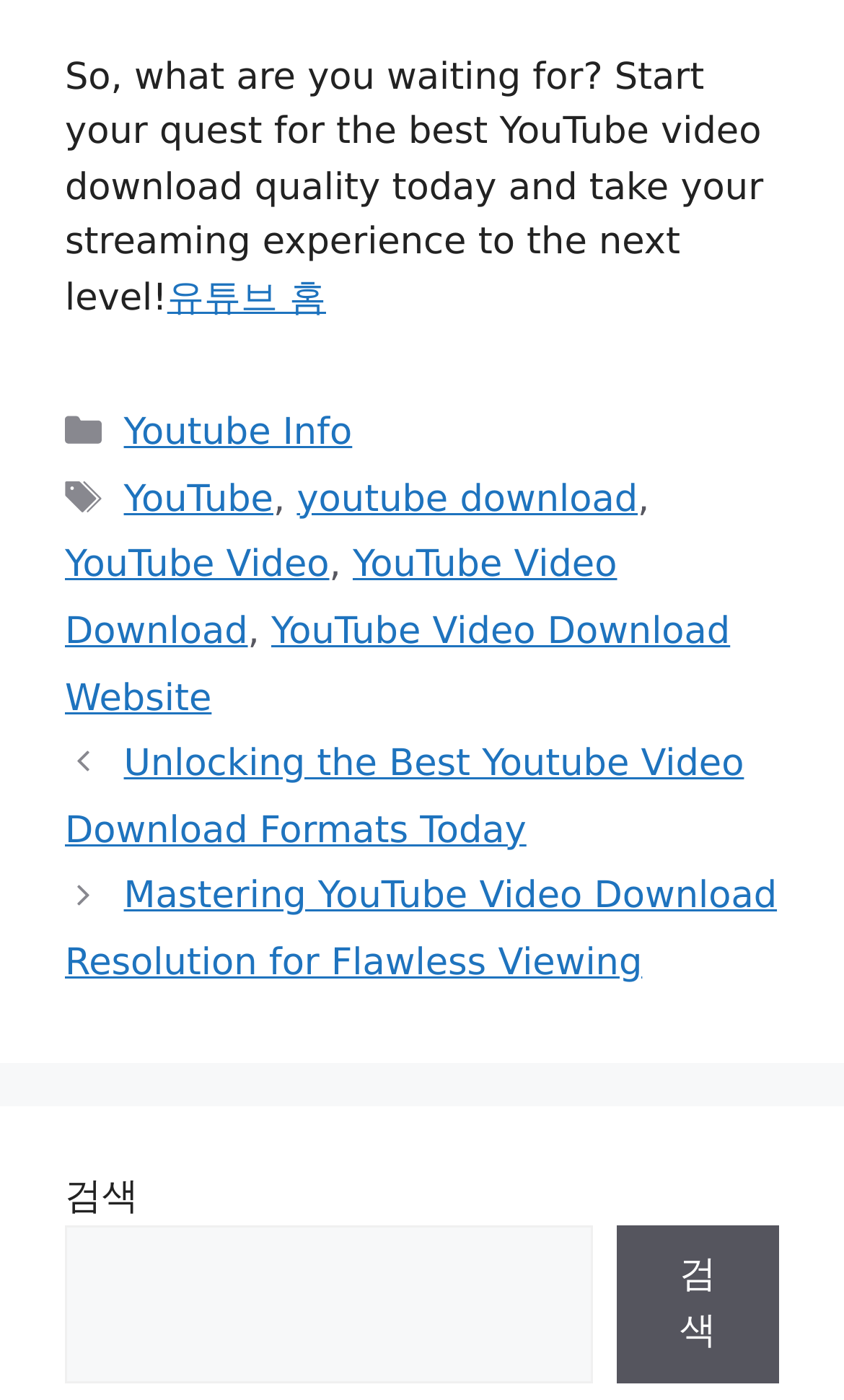Find the bounding box coordinates of the element you need to click on to perform this action: 'Read the 'Unlocking the Best Youtube Video Download Formats Today' post'. The coordinates should be represented by four float values between 0 and 1, in the format [left, top, right, bottom].

[0.077, 0.531, 0.882, 0.609]